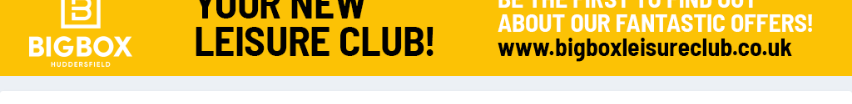What is provided for further details?
Answer the question with a single word or phrase, referring to the image.

A website link